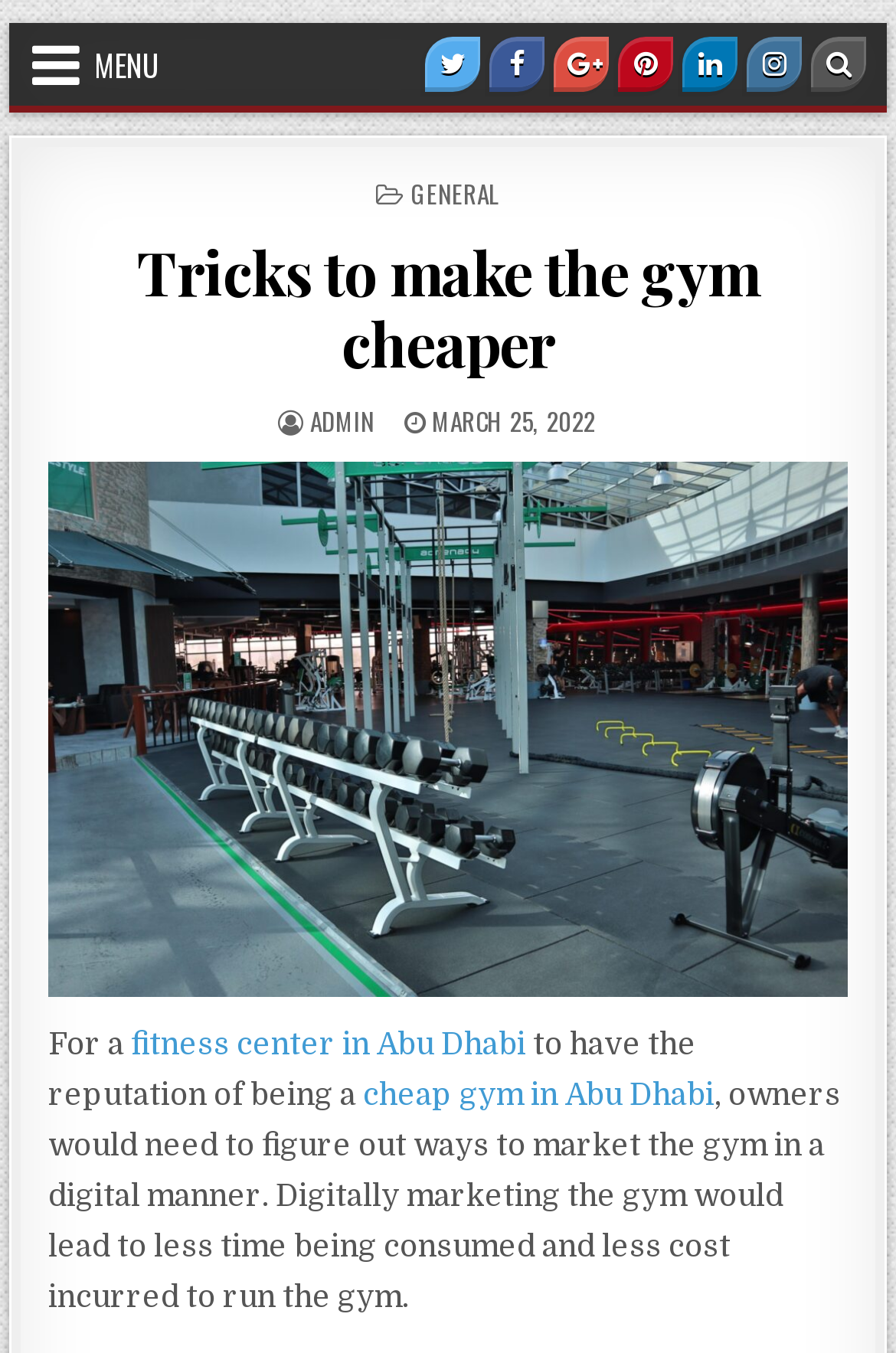Please identify the bounding box coordinates of the element's region that I should click in order to complete the following instruction: "Learn more about fitness center in Abu Dhabi". The bounding box coordinates consist of four float numbers between 0 and 1, i.e., [left, top, right, bottom].

[0.146, 0.758, 0.587, 0.784]